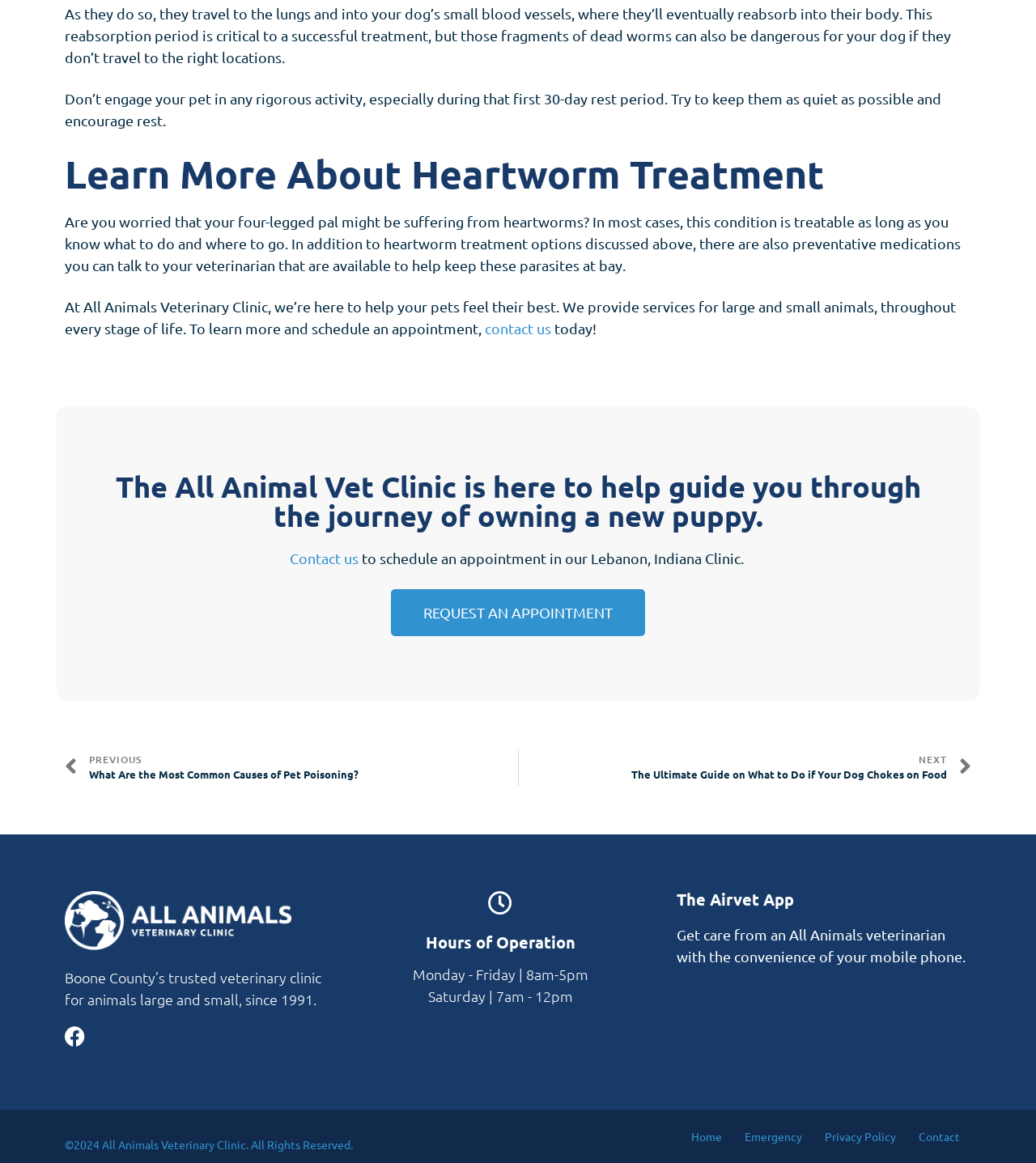Specify the bounding box coordinates for the region that must be clicked to perform the given instruction: "Go to the Home page".

[0.656, 0.961, 0.708, 0.993]